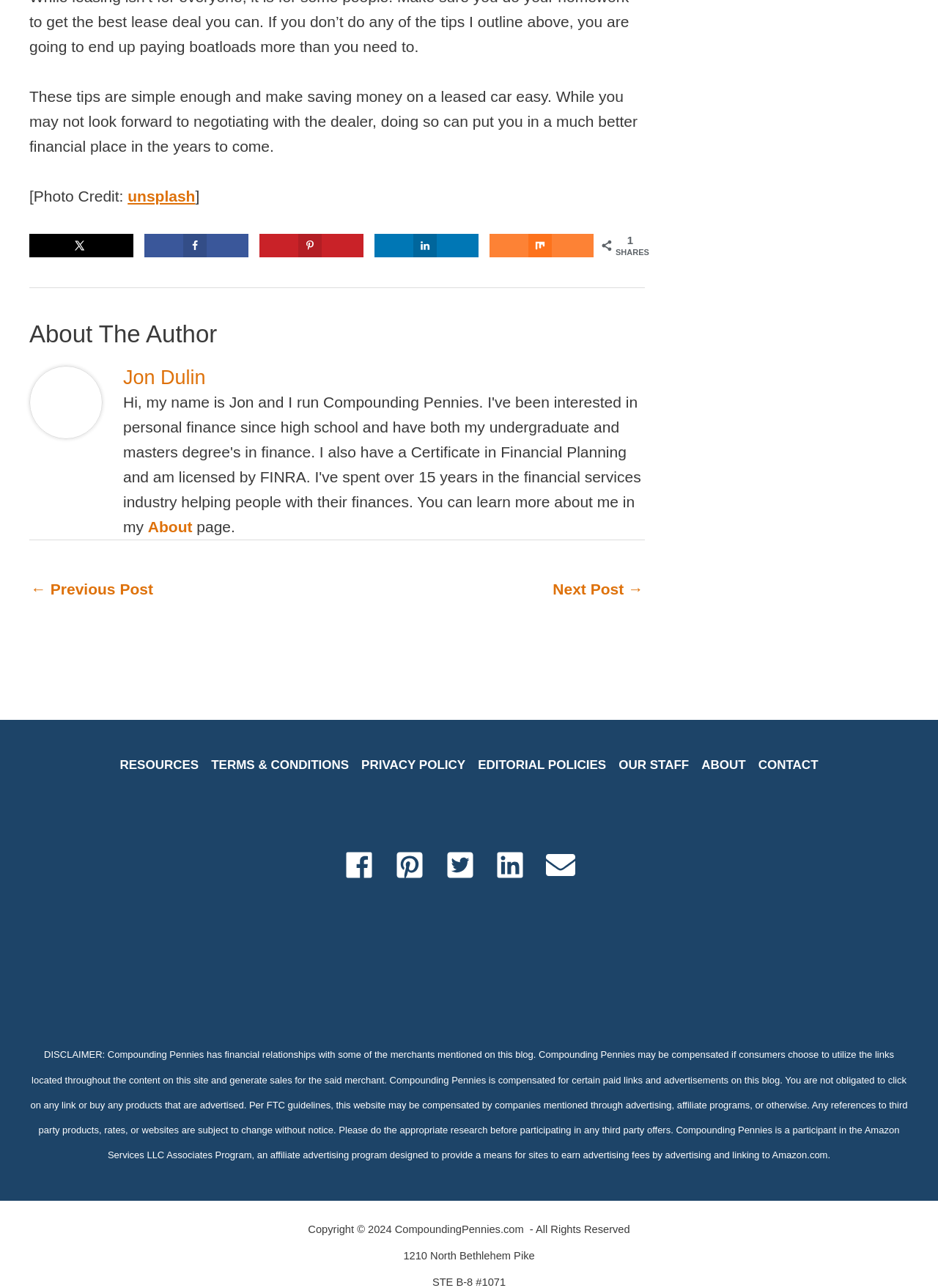What is the address of the website owner?
Your answer should be a single word or phrase derived from the screenshot.

1210 North Bethlehem Pike